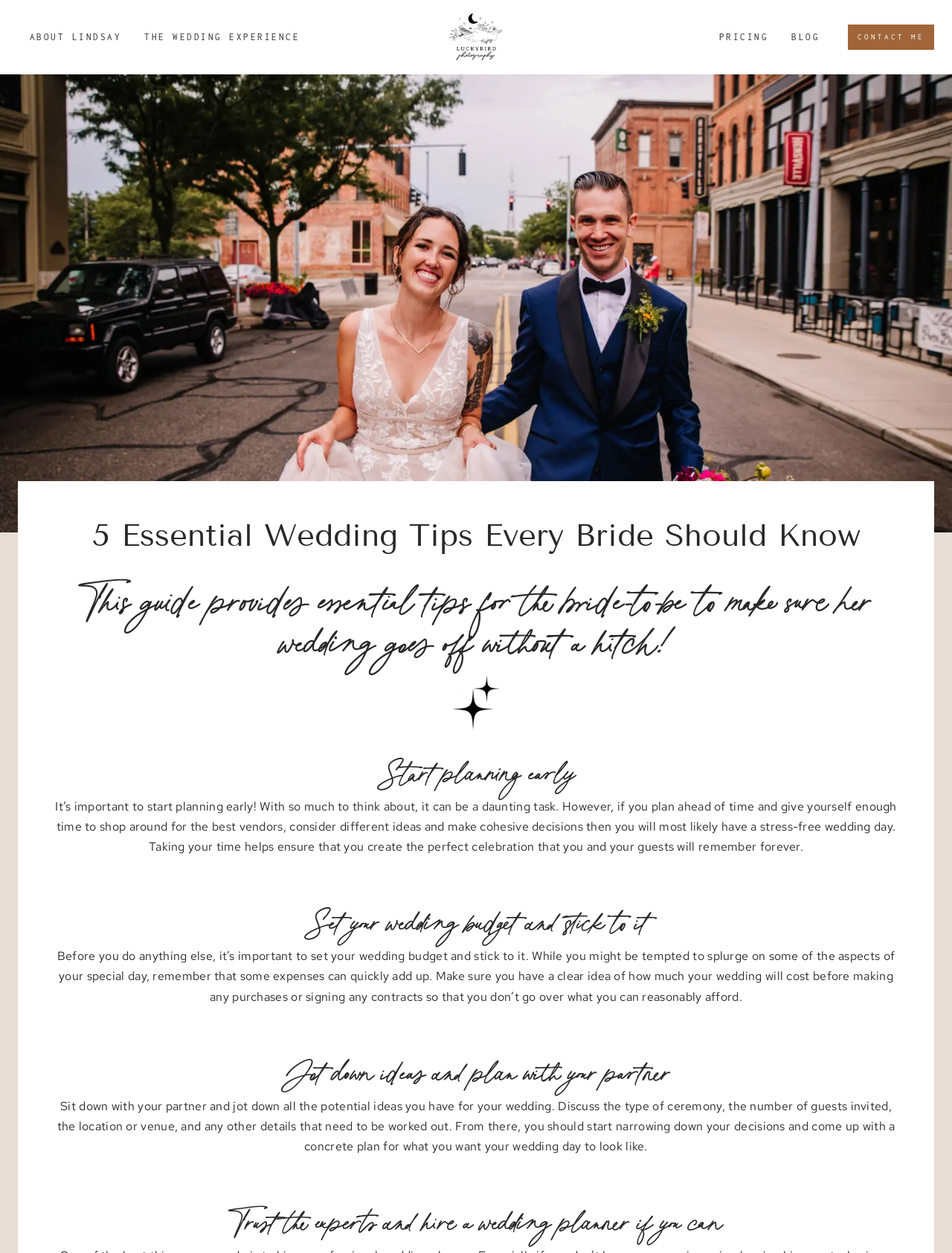What is the fifth essential wedding tip?
Using the image, respond with a single word or phrase.

Trust the experts and hire a wedding planner if you can